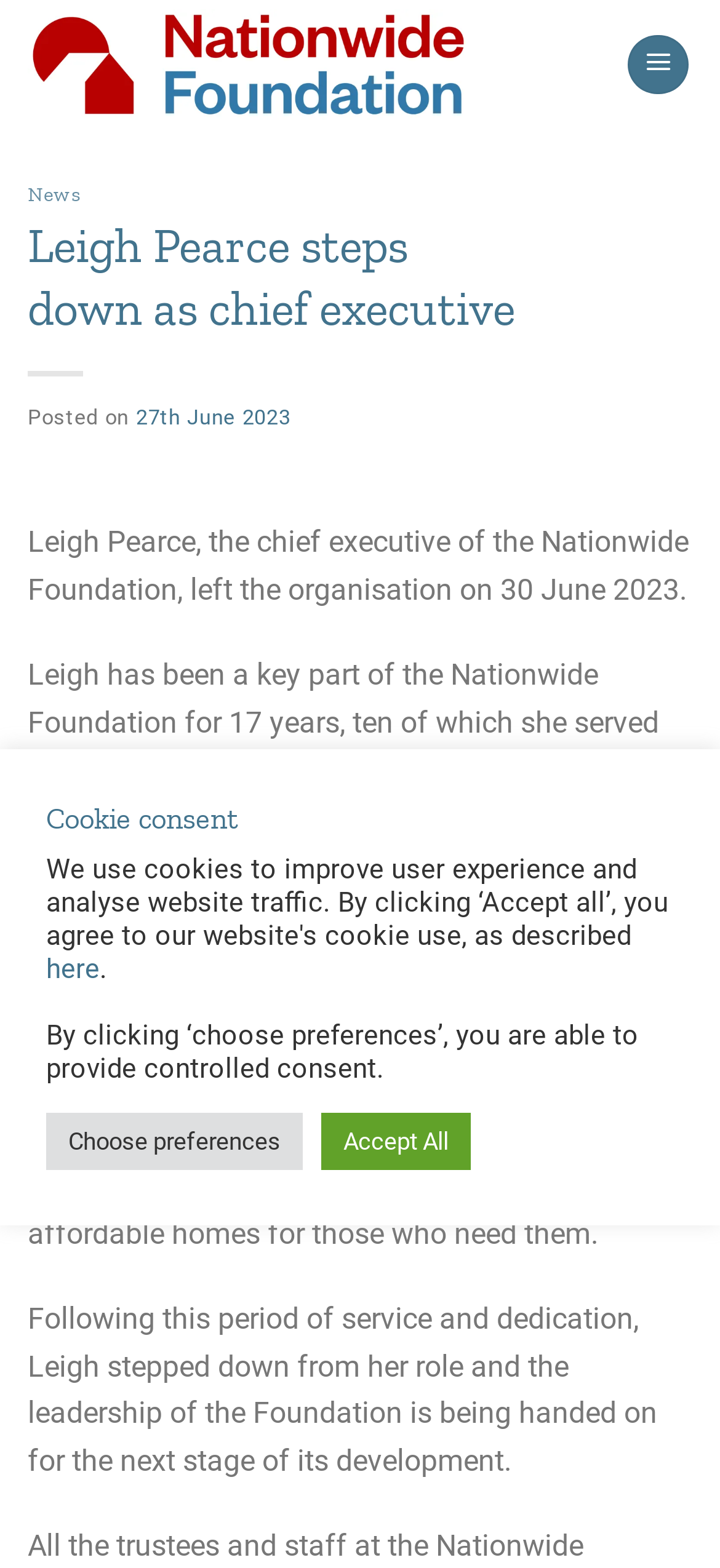What is the purpose of clicking 'Choose preferences'?
Please give a detailed answer to the question using the information shown in the image.

The answer can be found in the StaticText element with the text 'By clicking ‘choose preferences’, you are able to provide controlled consent.'